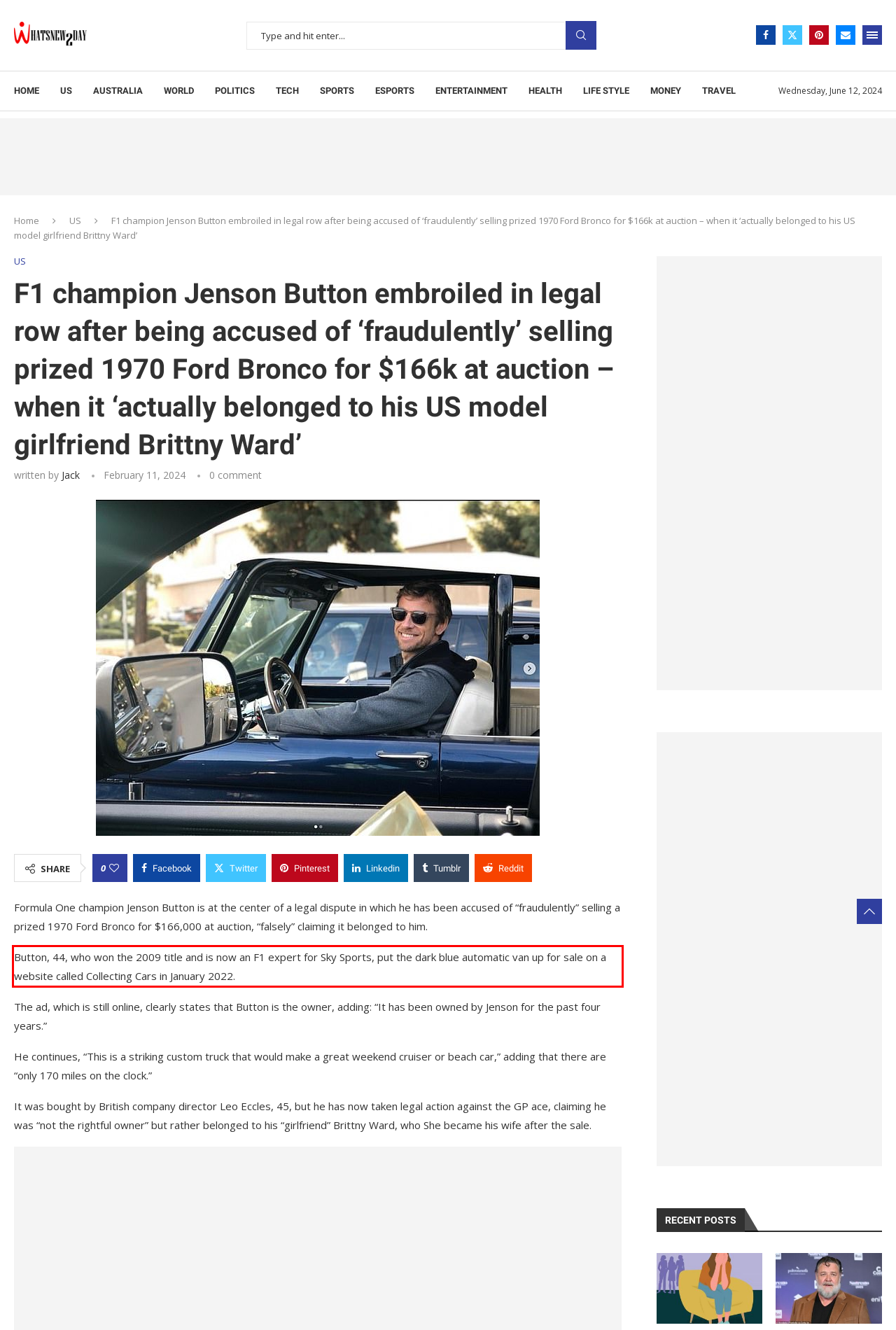You are given a screenshot showing a webpage with a red bounding box. Perform OCR to capture the text within the red bounding box.

Button, 44, who won the 2009 title and is now an F1 expert for Sky Sports, put the dark blue automatic van up for sale on a website called Collecting Cars in January 2022.